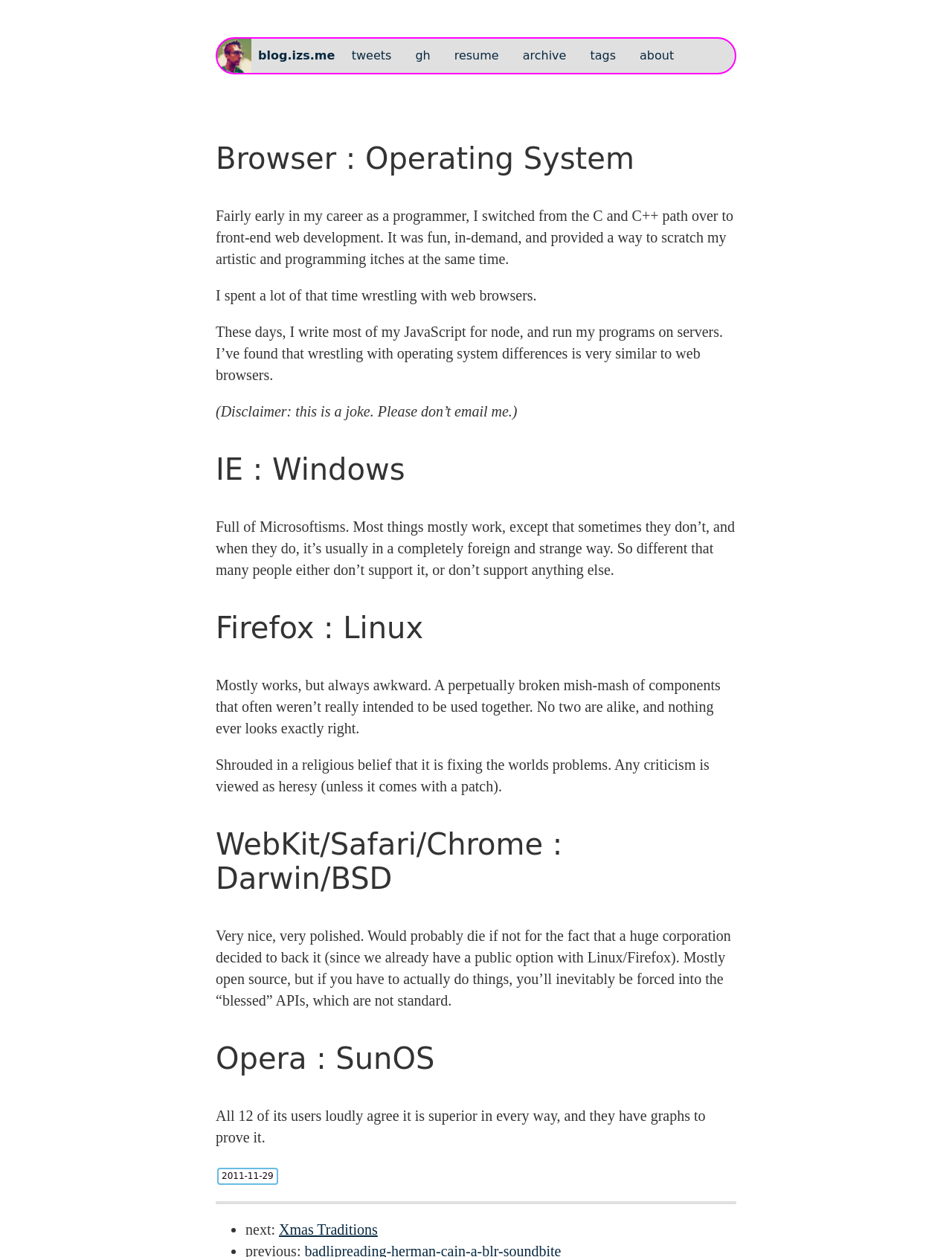Please identify the bounding box coordinates of the clickable region that I should interact with to perform the following instruction: "read about the author". The coordinates should be expressed as four float numbers between 0 and 1, i.e., [left, top, right, bottom].

[0.666, 0.031, 0.714, 0.058]